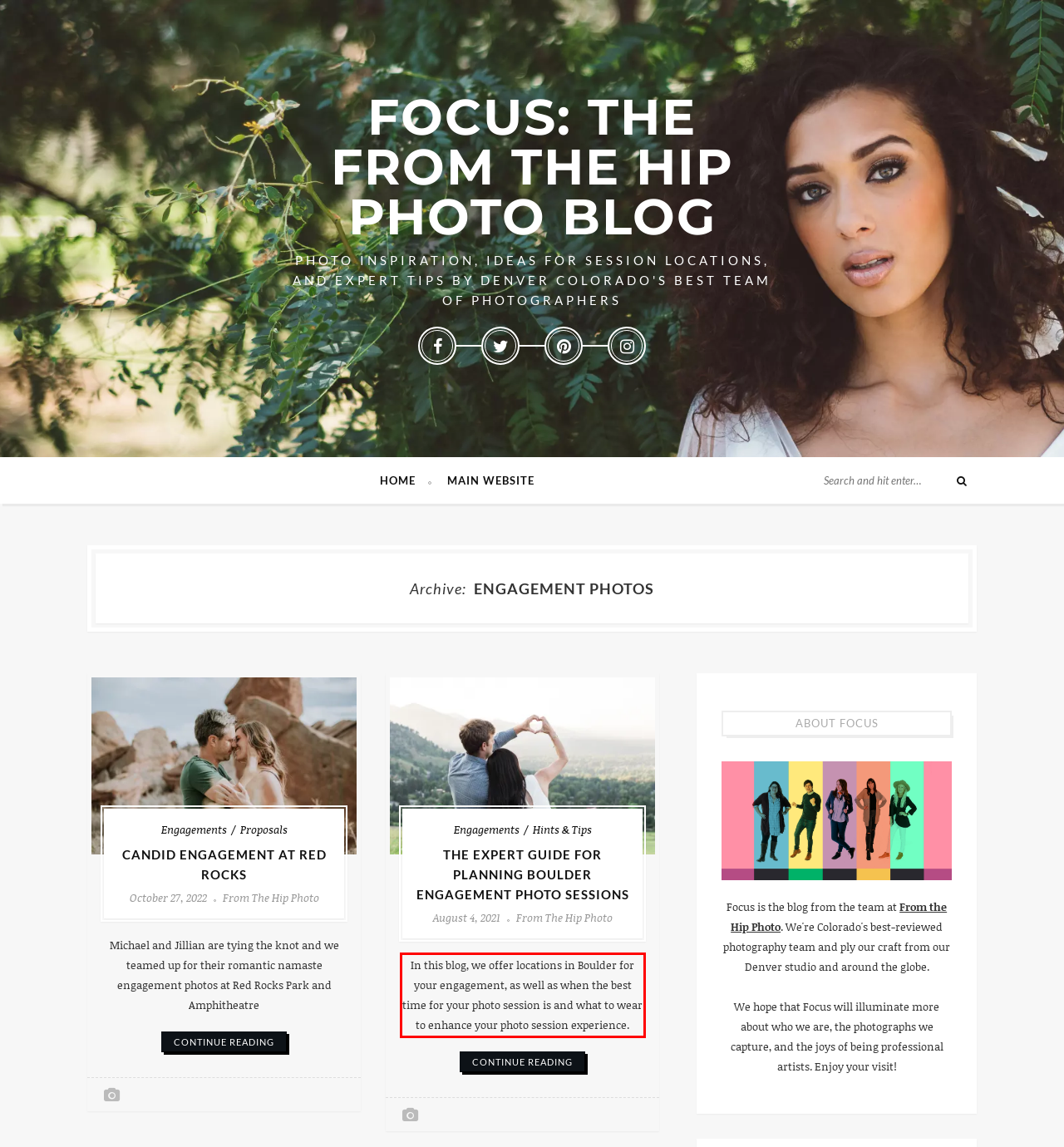Please examine the webpage screenshot and extract the text within the red bounding box using OCR.

In this blog, we offer locations in Boulder for your engagement, as well as when the best time for your photo session is and what to wear to enhance your photo session experience.